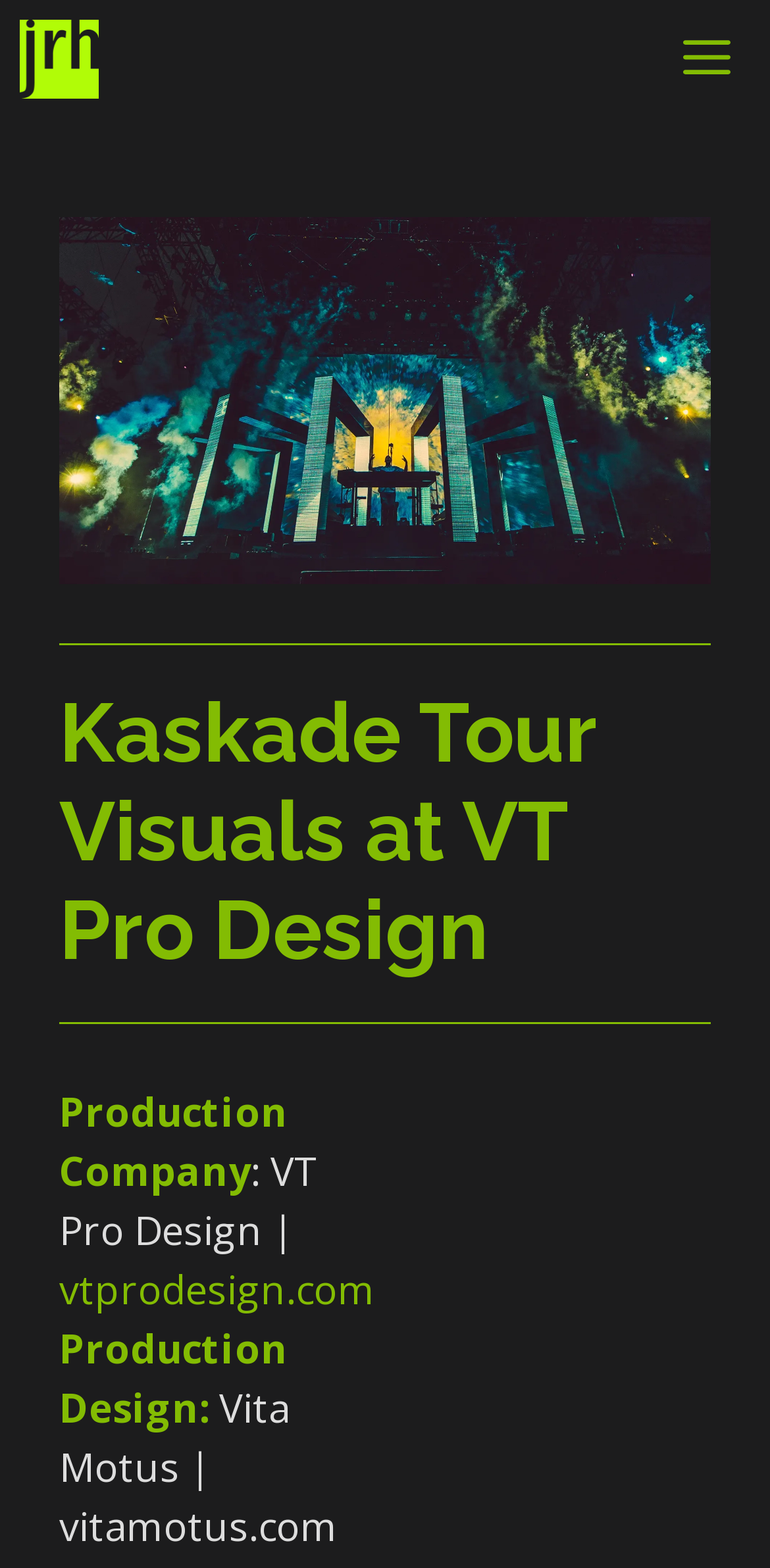Please specify the bounding box coordinates in the format (top-left x, top-left y, bottom-right x, bottom-right y), with all values as floating point numbers between 0 and 1. Identify the bounding box of the UI element described by: Menu

[0.849, 0.0, 1.0, 0.076]